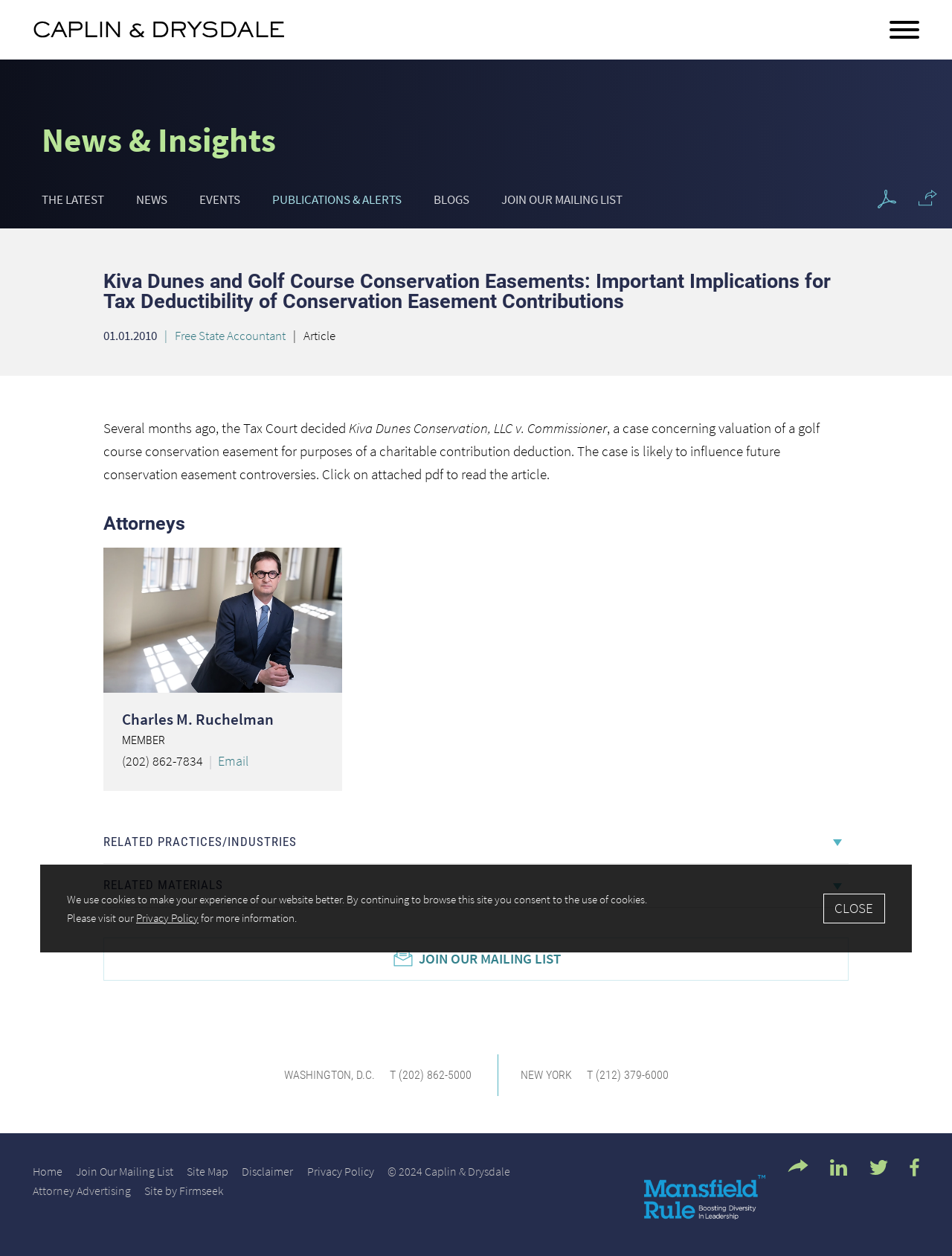Detail the webpage's structure and highlights in your description.

The webpage is for Caplin & Drysdale Law Firm, a law firm that has been in operation since 1964. At the top left of the page, there is a logo and a link to the law firm's name. To the right of the logo, there are links to "Main Content" and "Main Menu". A button labeled "Menu" is located at the top right corner of the page.

Below the top navigation bar, there is a section titled "News & Insights" with several links to different categories, including "THE LATEST", "NEWS", "EVENTS", "PUBLICATIONS & ALERTS", and "BLOGS". To the right of these links, there is a button labeled "JOIN OUR MAILING LIST" and an image of a PDF icon and a share icon.

The main content of the page is an article titled "Kiva Dunes and Golf Course Conservation Easements: Important Implications for Tax Deductibility of Conservation Easement Contributions". The article is dated January 1, 2010, and is written by Free State Accountant. The article discusses a court case related to conservation easements and their tax implications.

Below the article, there is a section listing the attorneys involved in the case, including Charles M. Ruchelman, with a photo and contact information. There are also links to "RELATED PRACTICES/INDUSTRIES" and "RELATED MATERIALS".

At the bottom of the page, there are links to different locations, including Washington, D.C. and New York, with phone numbers and addresses. There are also links to "Home", "Join Our Mailing List", "Site Map", "Disclaimer", and "Privacy Policy".

In the footer of the page, there is a copyright notice for 2024 and a statement about attorney advertising. There are also links to "Site by Firmseek" and an image of the Mansfield Rule logo. Social media icons for LinkedIn, Twitter, and Facebook are located at the bottom right corner of the page.

A cookie policy notification is displayed at the bottom of the page, with a button to accept the policy.